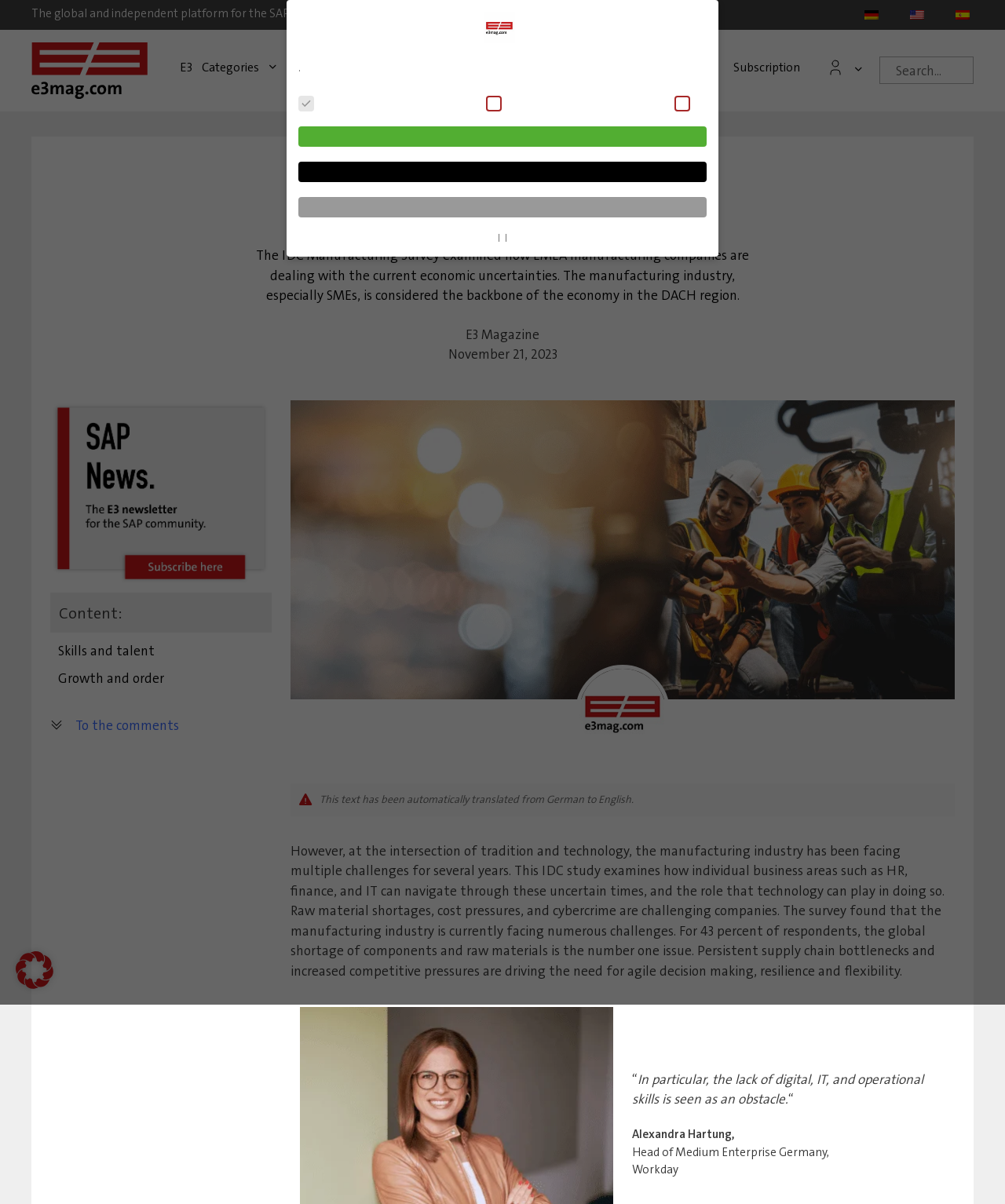Please provide the bounding box coordinates for the UI element as described: "Exhibitions". The coordinates must be four floats between 0 and 1, represented as [left, top, right, bottom].

None